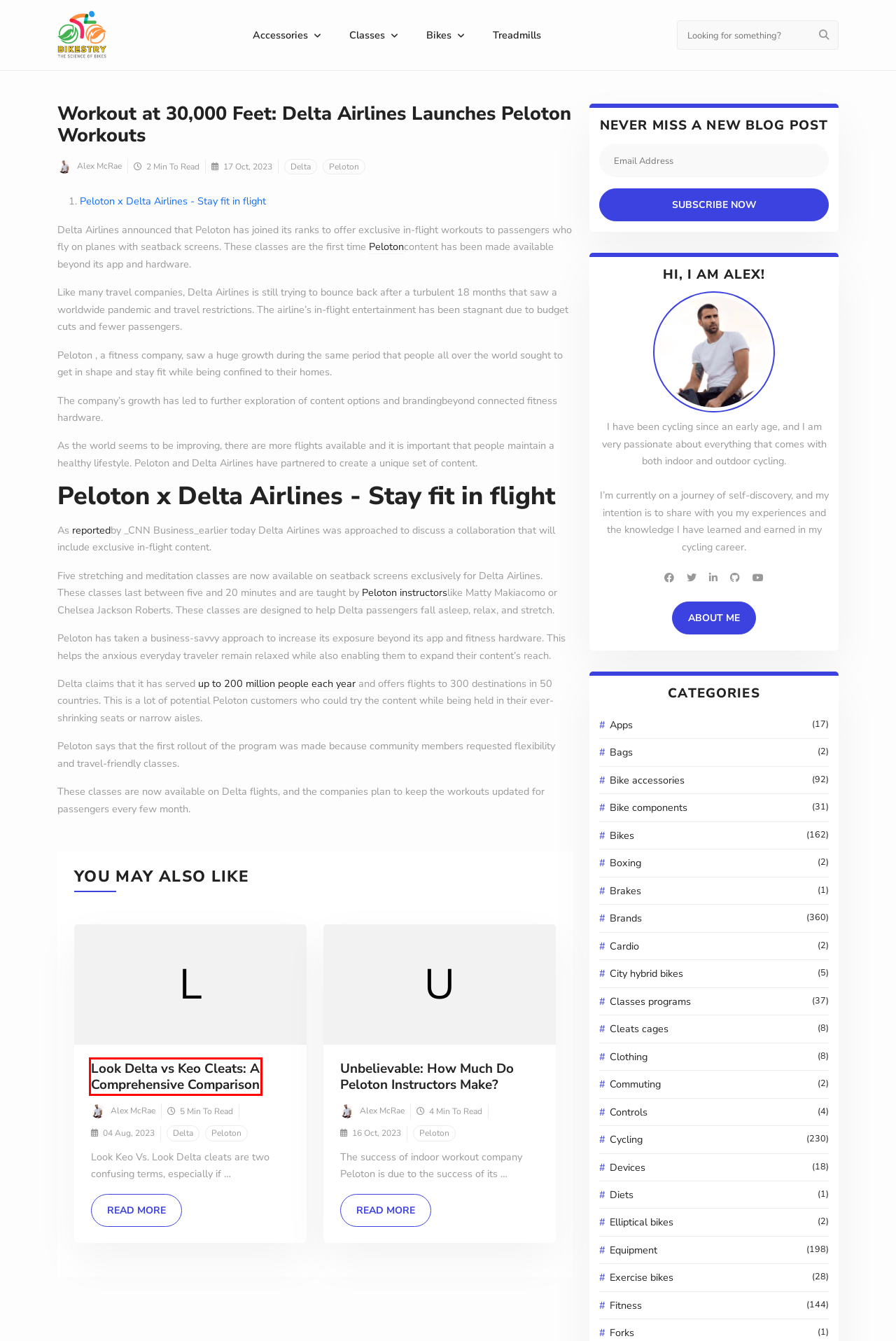You have been given a screenshot of a webpage with a red bounding box around a UI element. Select the most appropriate webpage description for the new webpage that appears after clicking the element within the red bounding box. The choices are:
A. Get the Most Out of Your Peloton Bike: How to Adjust Your Screen for the Perfect Ride
B. Privacy Policy
C. Contact Us
D. Look Delta vs Keo Cleats: A Comprehensive Comparison
E. Comment Policy
F. Unbelievable: How Much Do Peloton Instructors Make?
G. The Benefits of the Peloton-Vitality Partnership: What You Need to Know
H. All About Alex

D